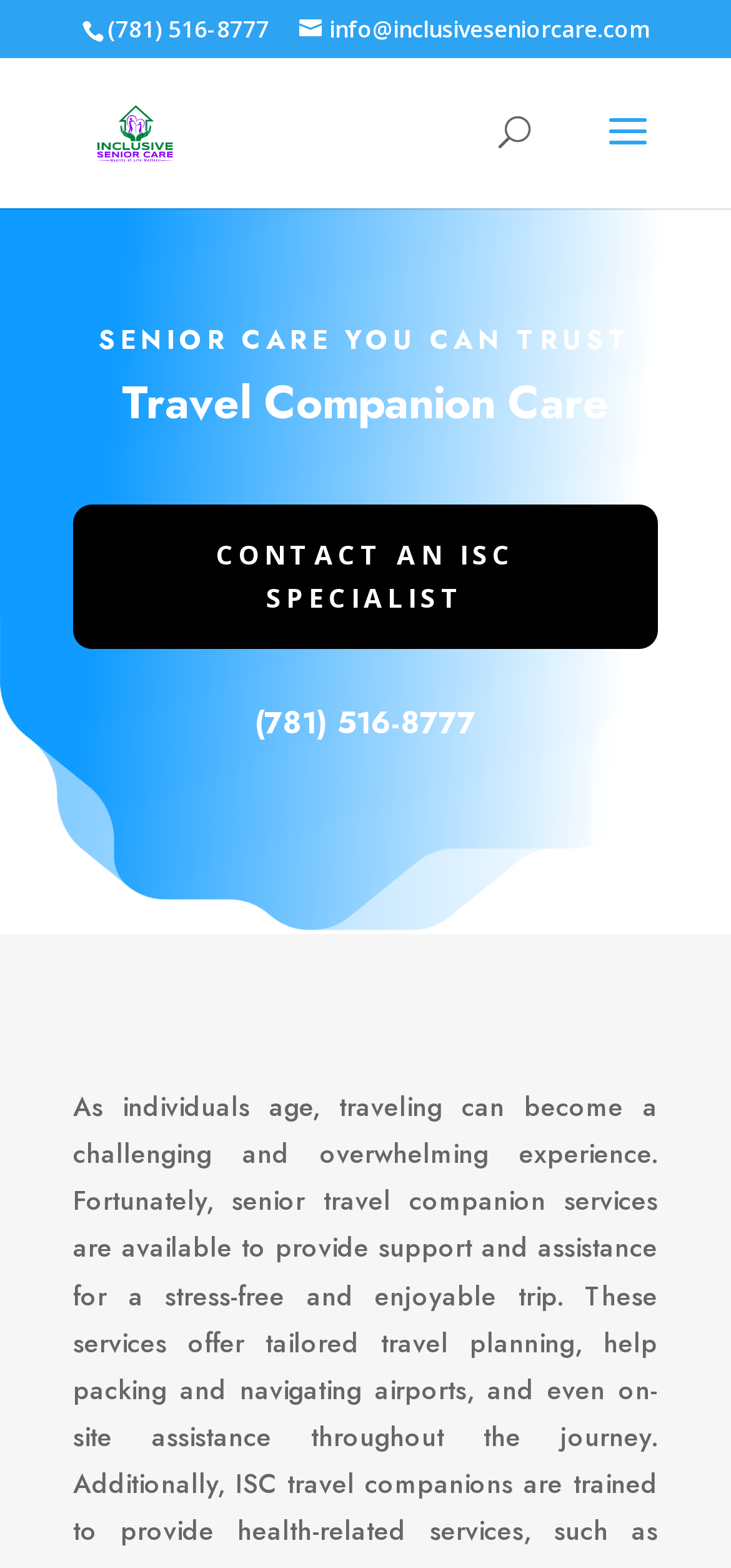Analyze and describe the webpage in a detailed narrative.

The webpage is about Inclusive Senior Care, a company providing various care services for seniors. At the top left of the page, there is a phone number "(781) 516-8777" and an email address "info@inclusiveseniorcare.com" in the form of a link. Next to the email address, there is a link with the company's name and services, accompanied by an image with the same text.

Below these elements, there is a search bar with a label "Search for:" in the middle of the page. 

The main content of the page starts with a heading "SENIOR CARE YOU CAN TRUST" at the top, followed by a heading "Travel Companion Care" below it. There is a call-to-action link "CONTACT AN ISC SPECIALIST 5" below the headings. The phone number "(781) 516-8777" is repeated as a heading further down the page.

On the right side of the page, there is a large image that spans from the middle to the bottom of the page.